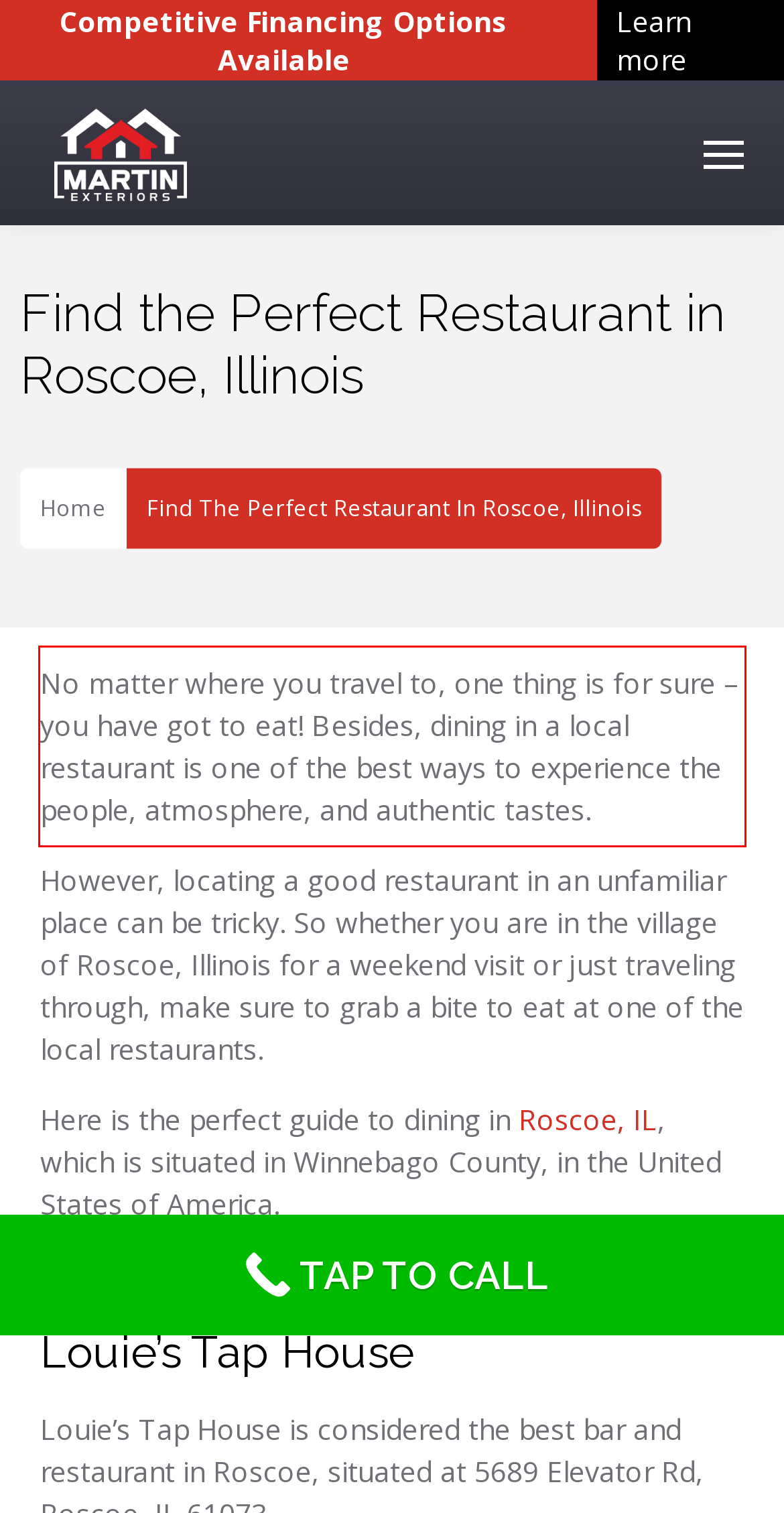Analyze the screenshot of a webpage where a red rectangle is bounding a UI element. Extract and generate the text content within this red bounding box.

No matter where you travel to, one thing is for sure – you have got to eat! Besides, dining in a local restaurant is one of the best ways to experience the people, atmosphere, and authentic tastes.